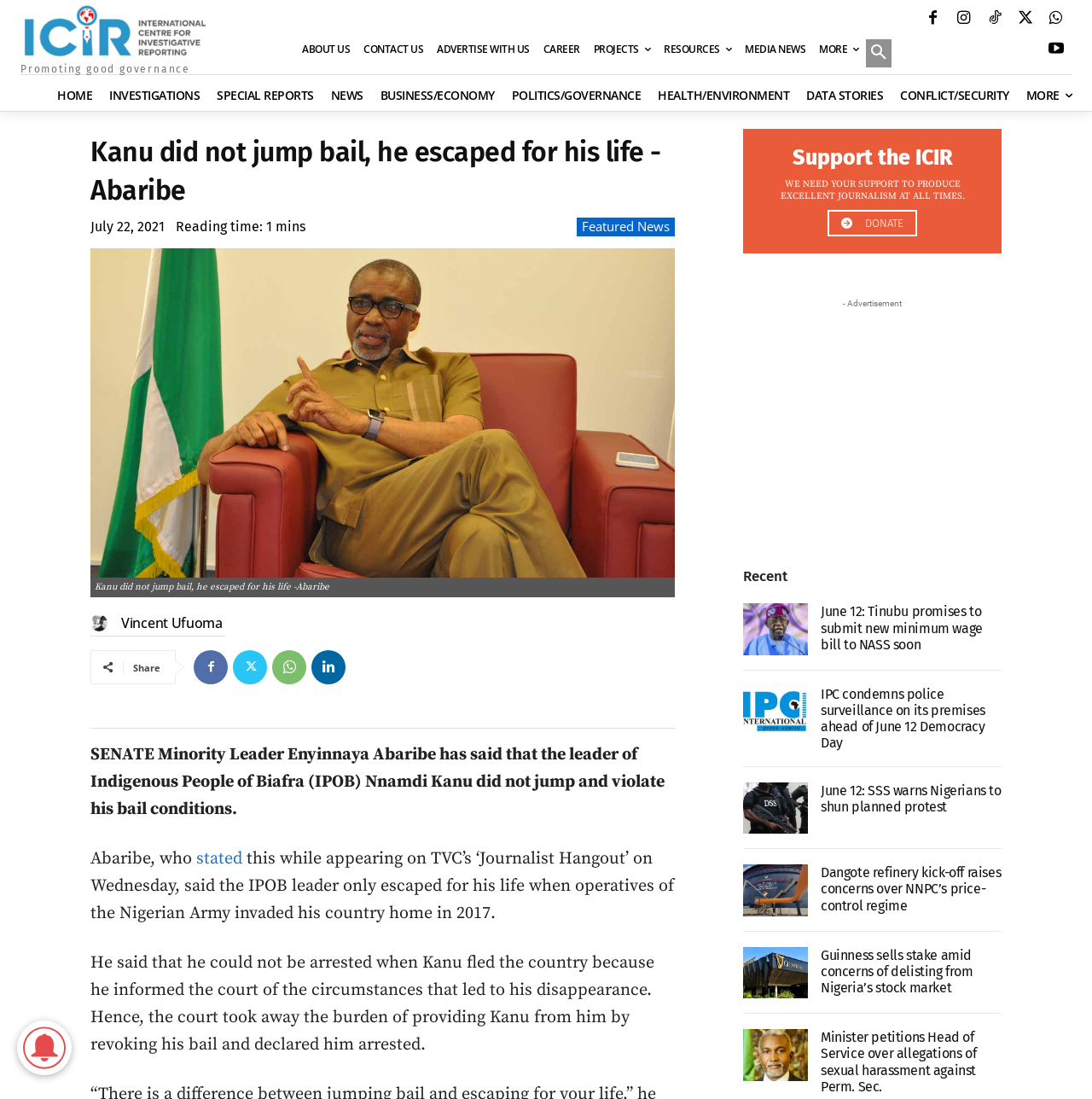Please identify the bounding box coordinates of the element that needs to be clicked to perform the following instruction: "Read the 'Kanu did not jump bail, he escaped for his life -Abaribe' article".

[0.083, 0.121, 0.618, 0.19]